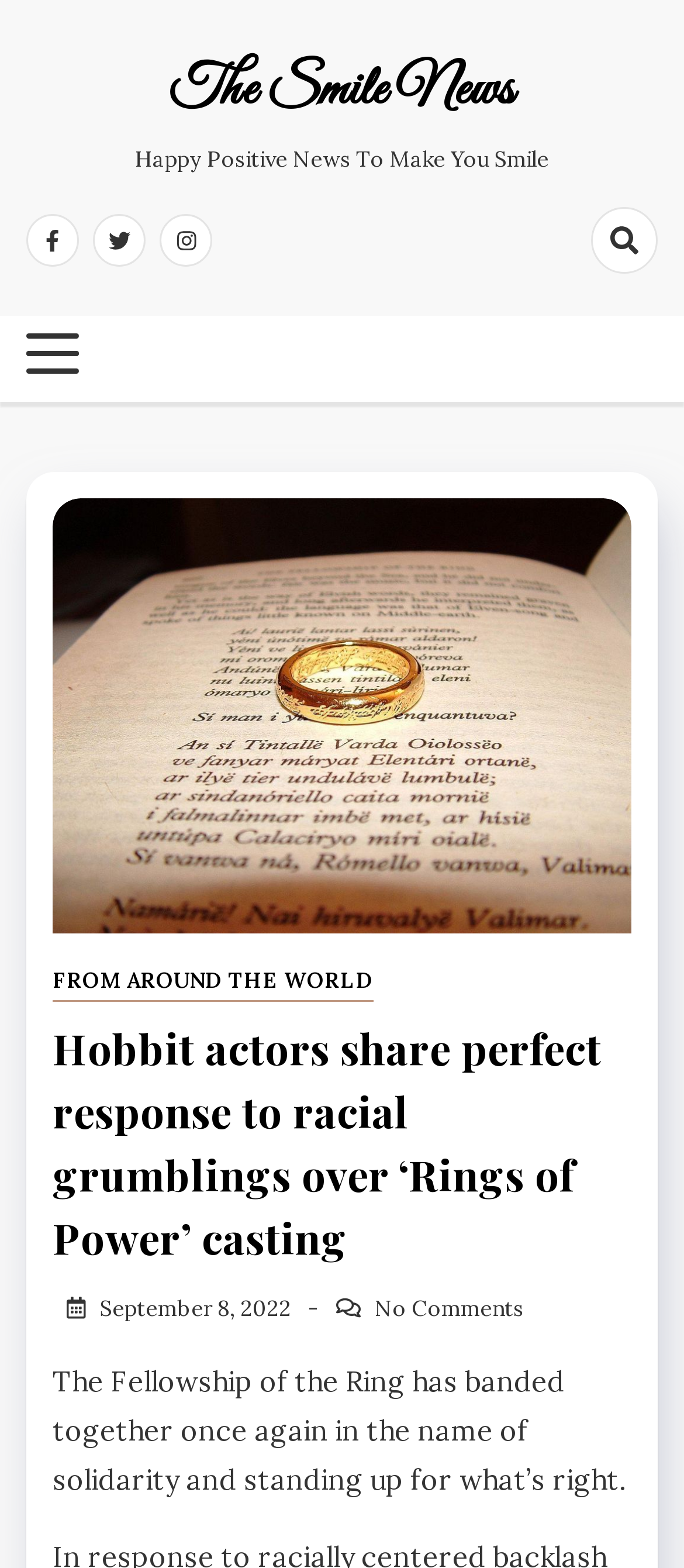Utilize the information from the image to answer the question in detail:
How many comments are there on the article?

I found the answer by looking at the link below the main article heading, which says 'No Comments', indicating that there are no comments on the article.